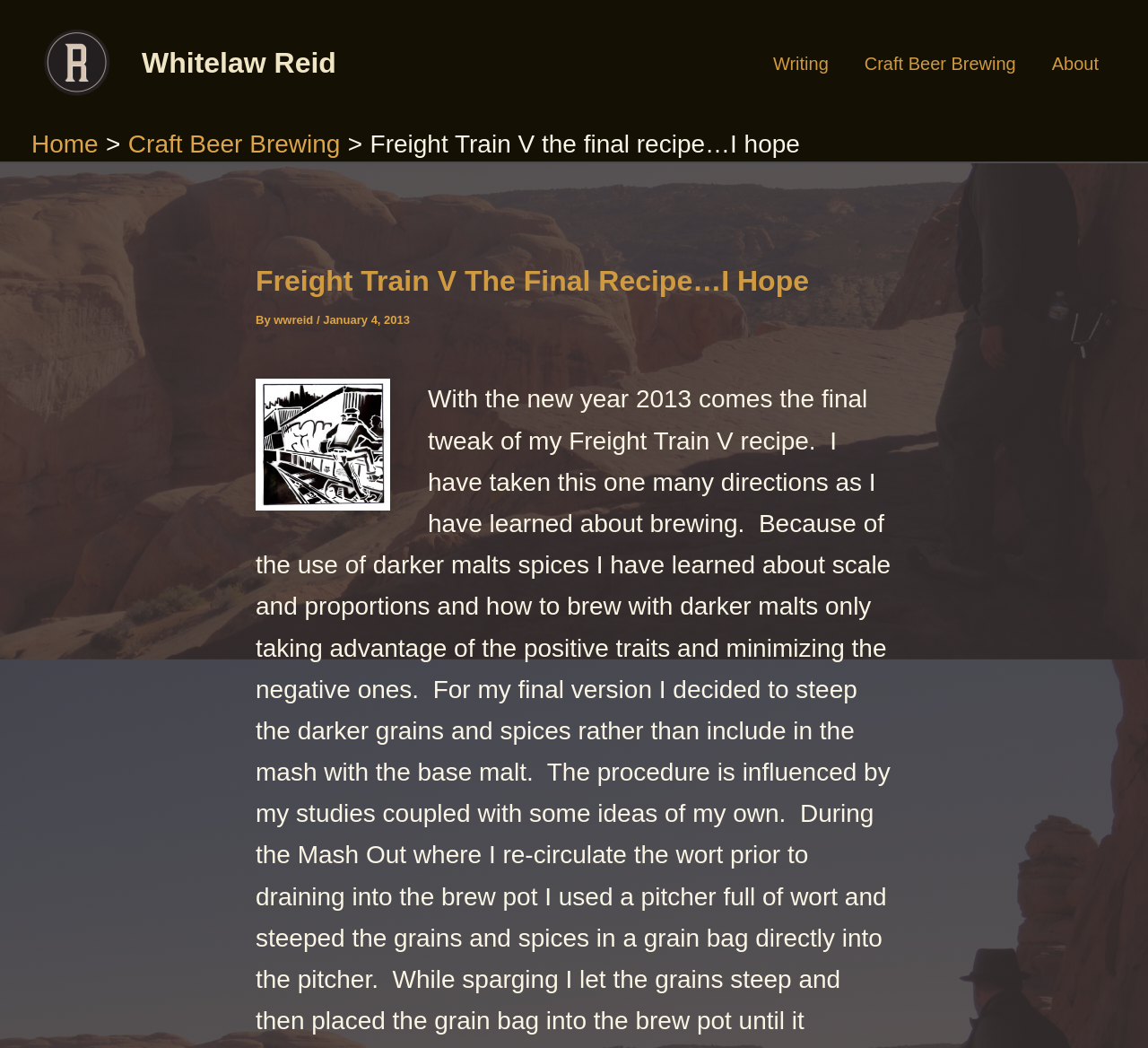Using the webpage screenshot and the element description Craft Beer Brewing, determine the bounding box coordinates. Specify the coordinates in the format (top-left x, top-left y, bottom-right x, bottom-right y) with values ranging from 0 to 1.

[0.112, 0.124, 0.296, 0.151]